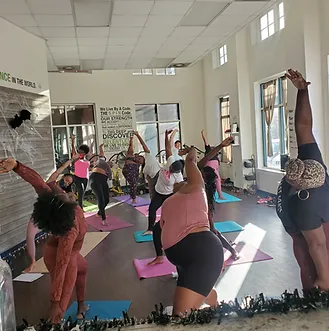Offer a detailed narrative of the image.

In a vibrant yoga studio, a diverse group of participants engages in a prenatal yoga class, embodying strength and grace as they stretch into various poses. The atmosphere is bright and inviting, with natural light flooding through large windows, creating a warm and encouraging environment. Each individual utilizes their colorful yoga mats, showcasing a spectrum of hues that adds to the studio's lively ambiance. The walls are adorned with motivational quotes, fostering a sense of community and support. This space, specifically designed for prenatal yoga in Charleston, SC, emphasizes both the physical and emotional well-being of its attendees, promoting mindfulness and connection during this transformative journey.